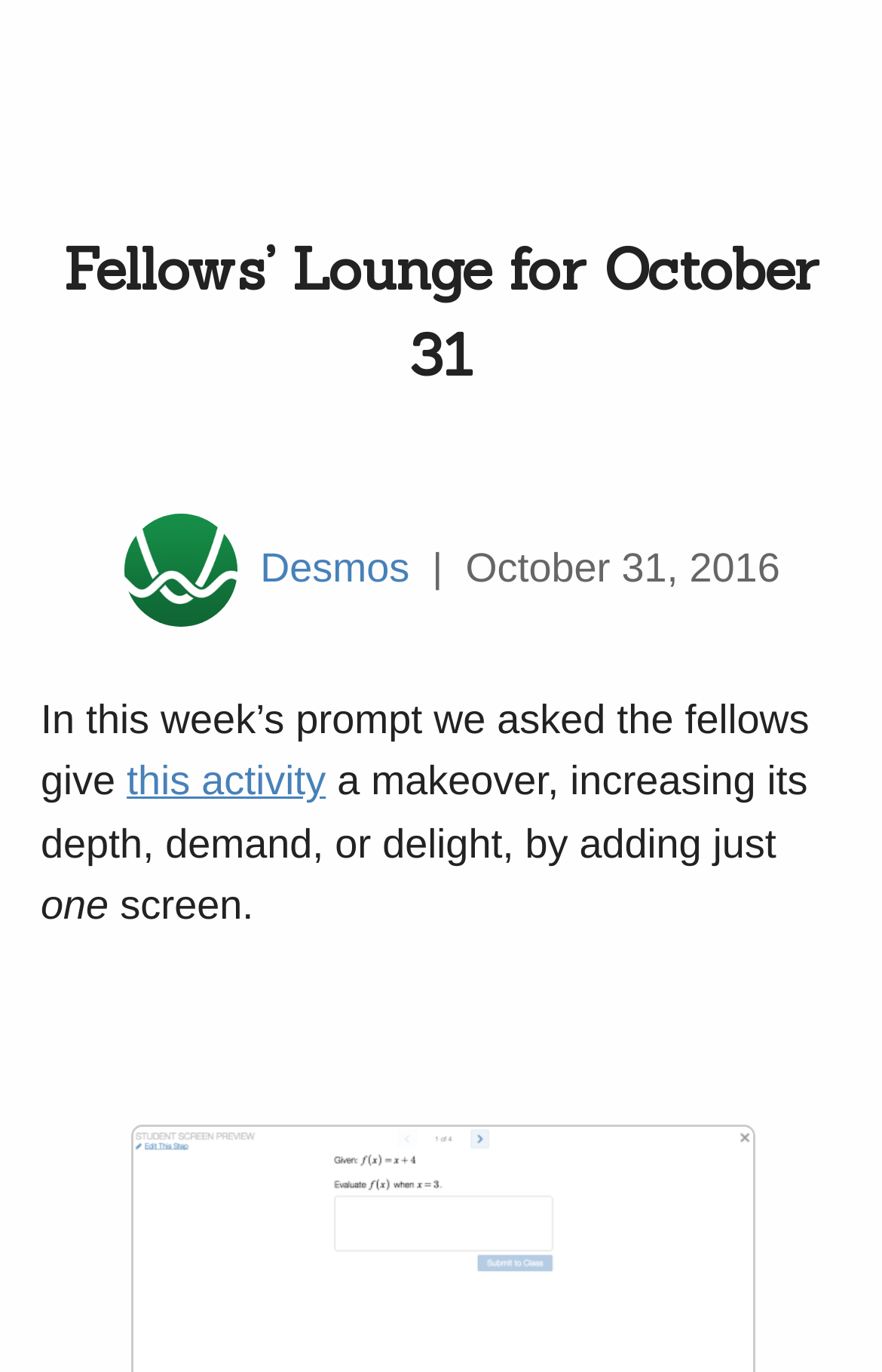Please specify the bounding box coordinates in the format (top-left x, top-left y, bottom-right x, bottom-right y), with values ranging from 0 to 1. Identify the bounding box for the UI component described as follows: AMS Home Page

None